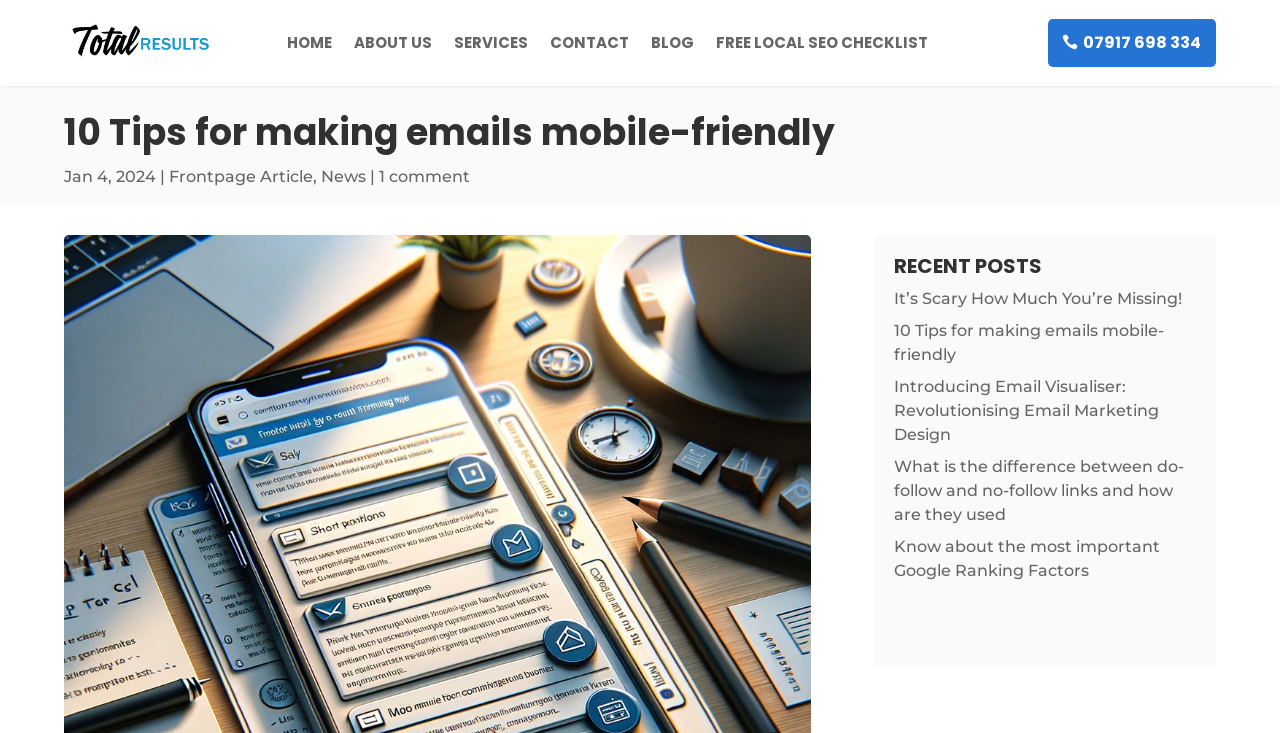What is the name of the website?
Refer to the image and give a detailed response to the question.

I determined the name of the website by looking at the top navigation bar, where I found links to 'HOME', 'ABOUT US', 'SERVICES', and others, which suggests that 'Total Results' is the name of the website.